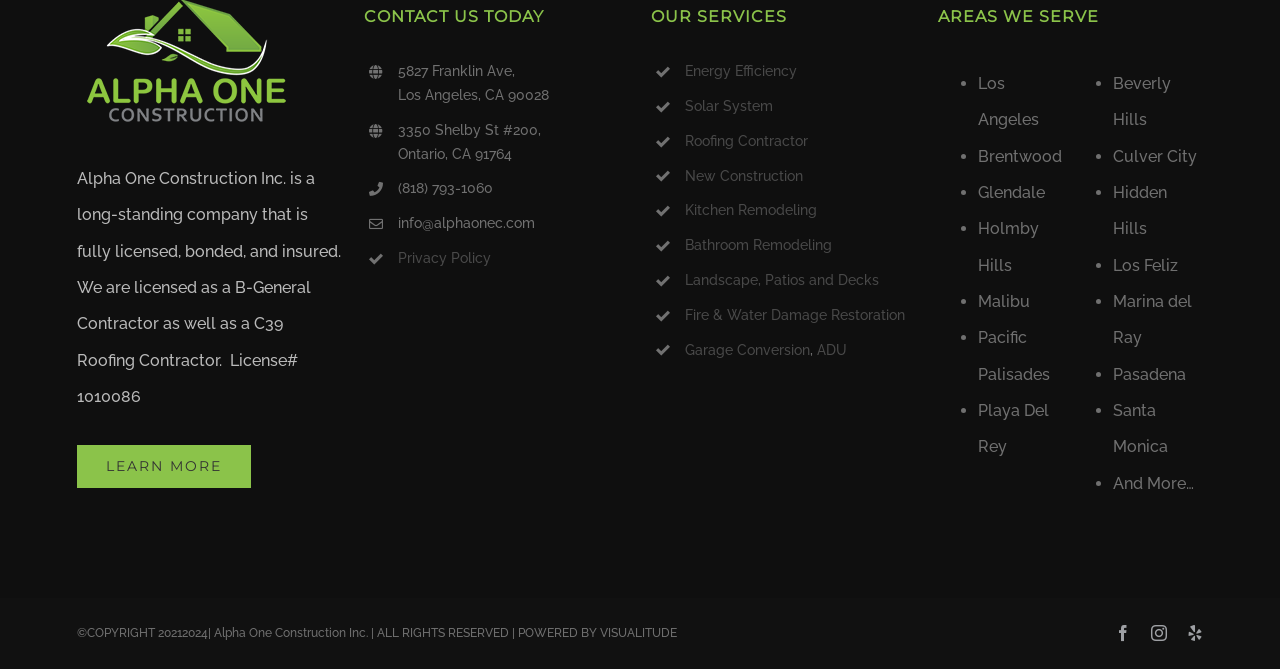Please respond to the question using a single word or phrase:
What areas does the company serve?

Los Angeles, Brentwood, etc.